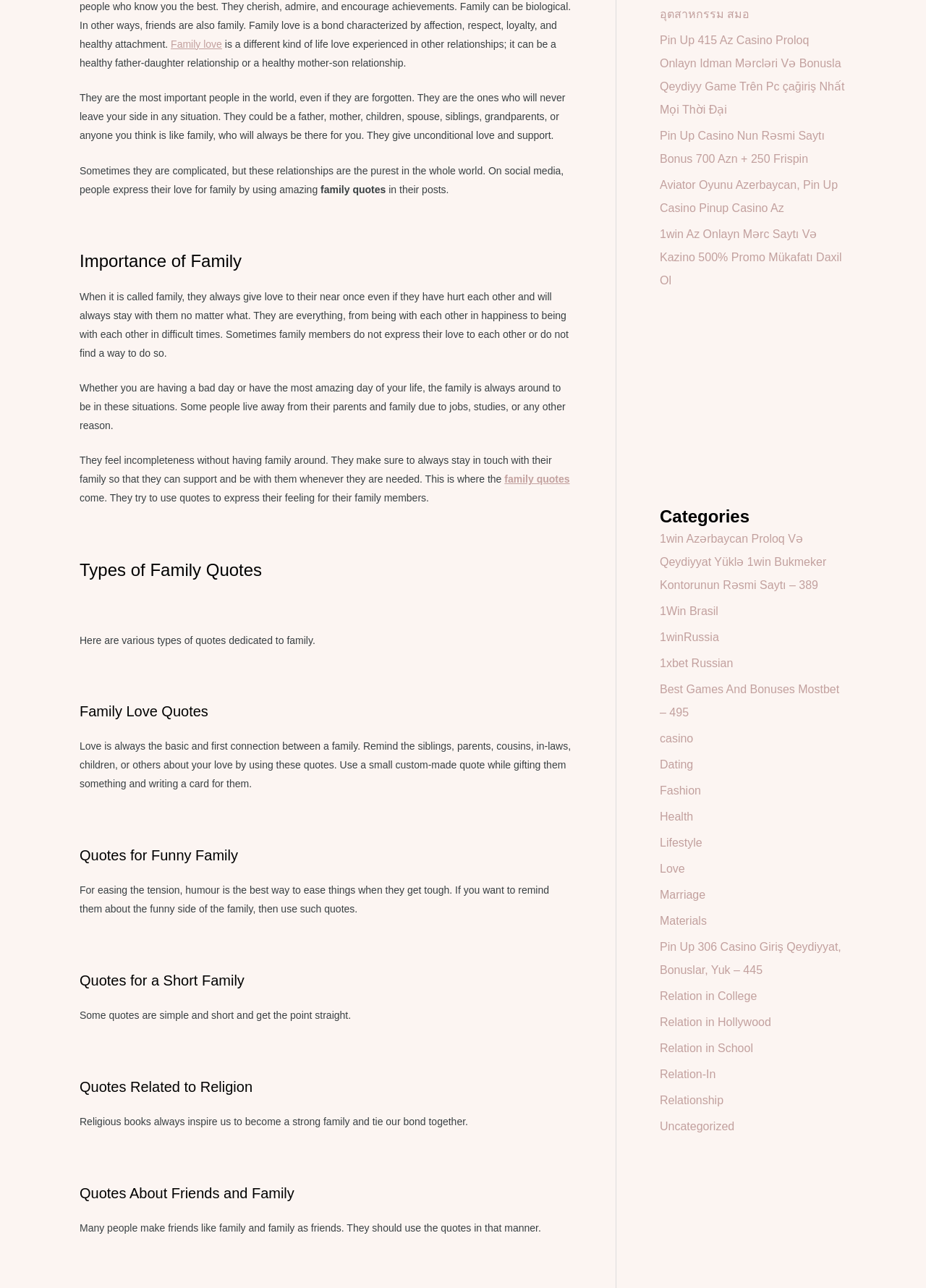Provide the bounding box coordinates of the UI element that matches the description: "1Win Brasil".

[0.712, 0.47, 0.776, 0.479]